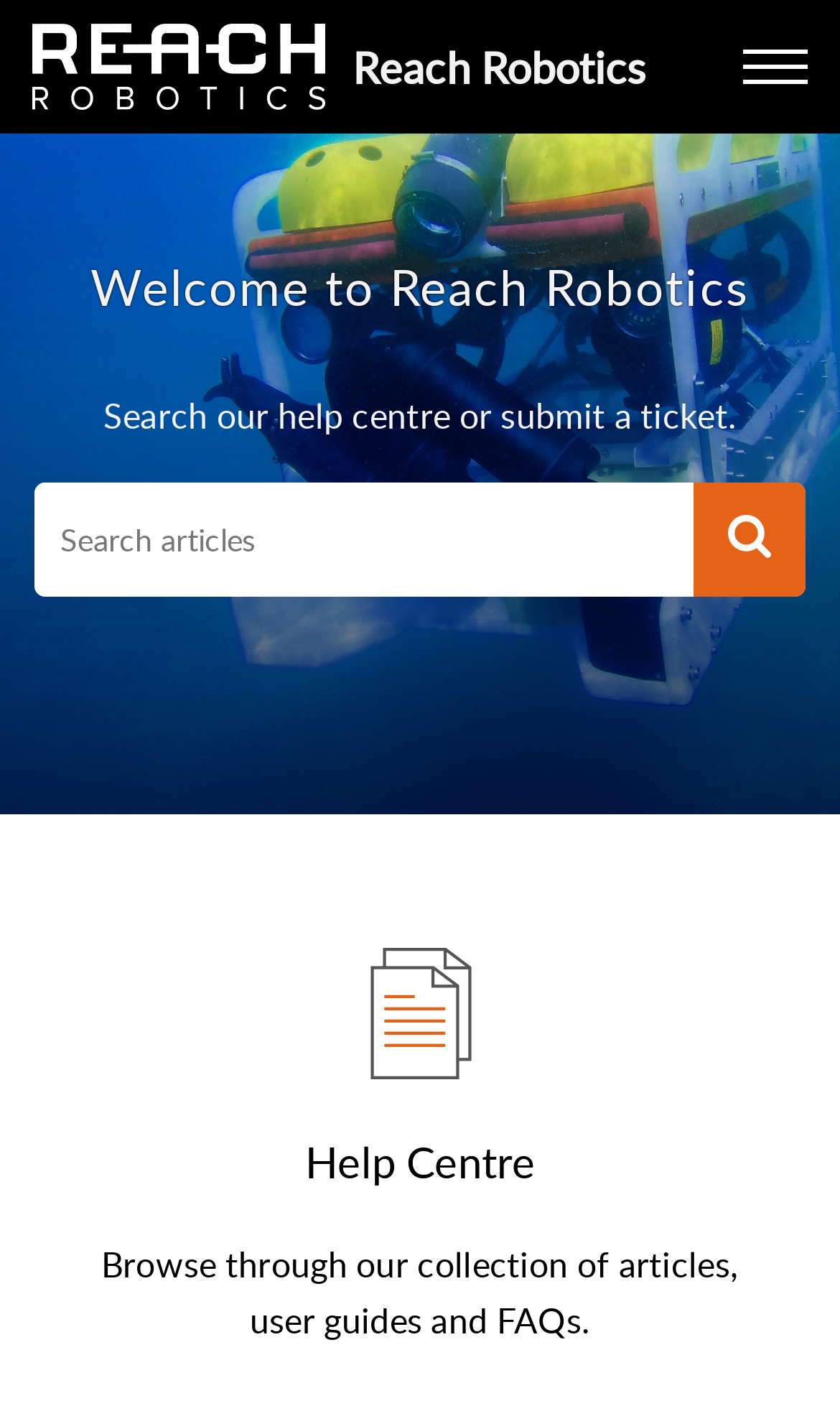Please locate the UI element described by "Traditions" and provide its bounding box coordinates.

None